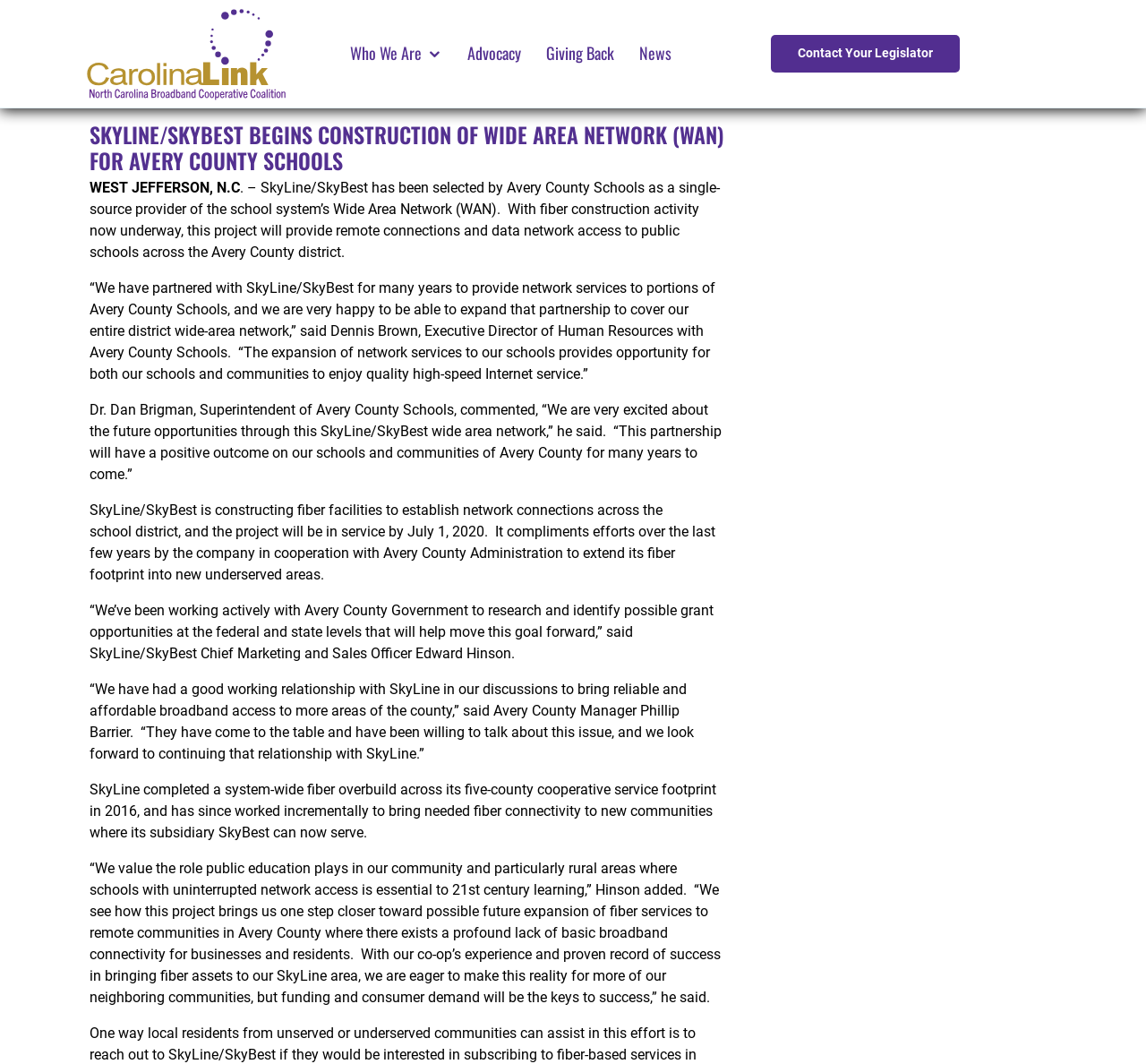What is the purpose of the project mentioned in the news article?
Please answer using one word or phrase, based on the screenshot.

To provide network services to schools